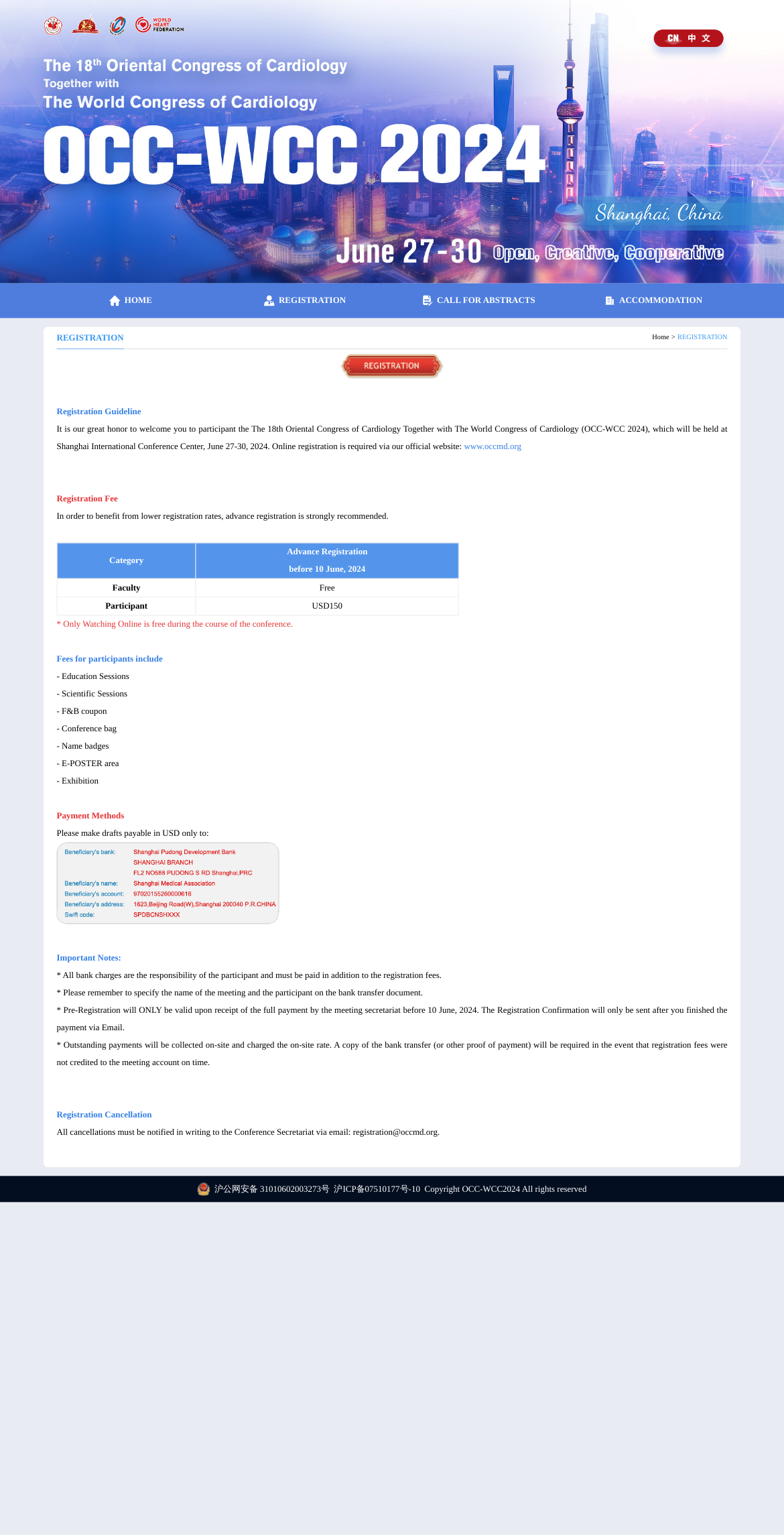Locate the bounding box coordinates of the clickable element to fulfill the following instruction: "Click HOME". Provide the coordinates as four float numbers between 0 and 1 in the format [left, top, right, bottom].

[0.127, 0.184, 0.206, 0.207]